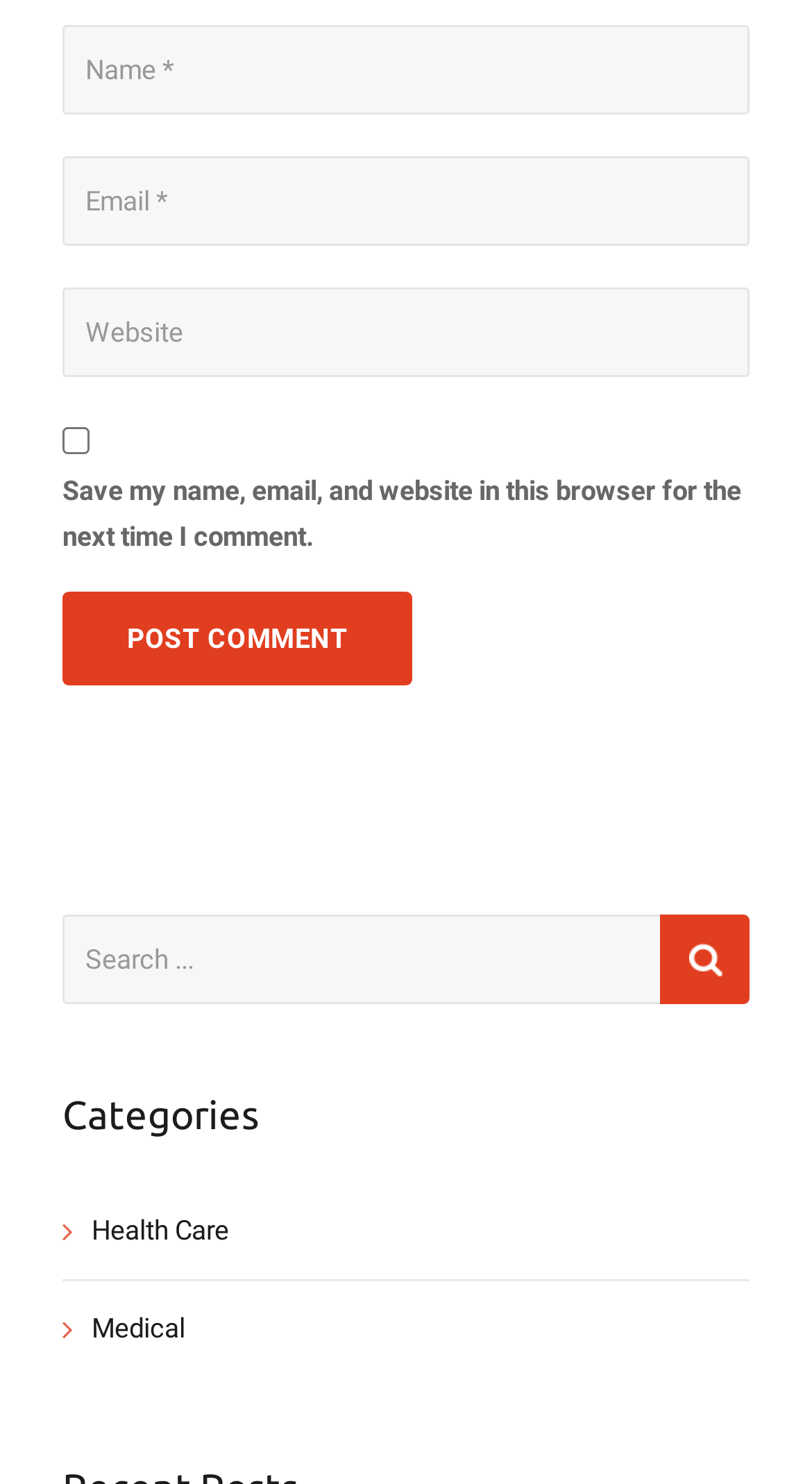Identify the bounding box of the HTML element described here: "name="url" placeholder="Website"". Provide the coordinates as four float numbers between 0 and 1: [left, top, right, bottom].

[0.077, 0.194, 0.923, 0.254]